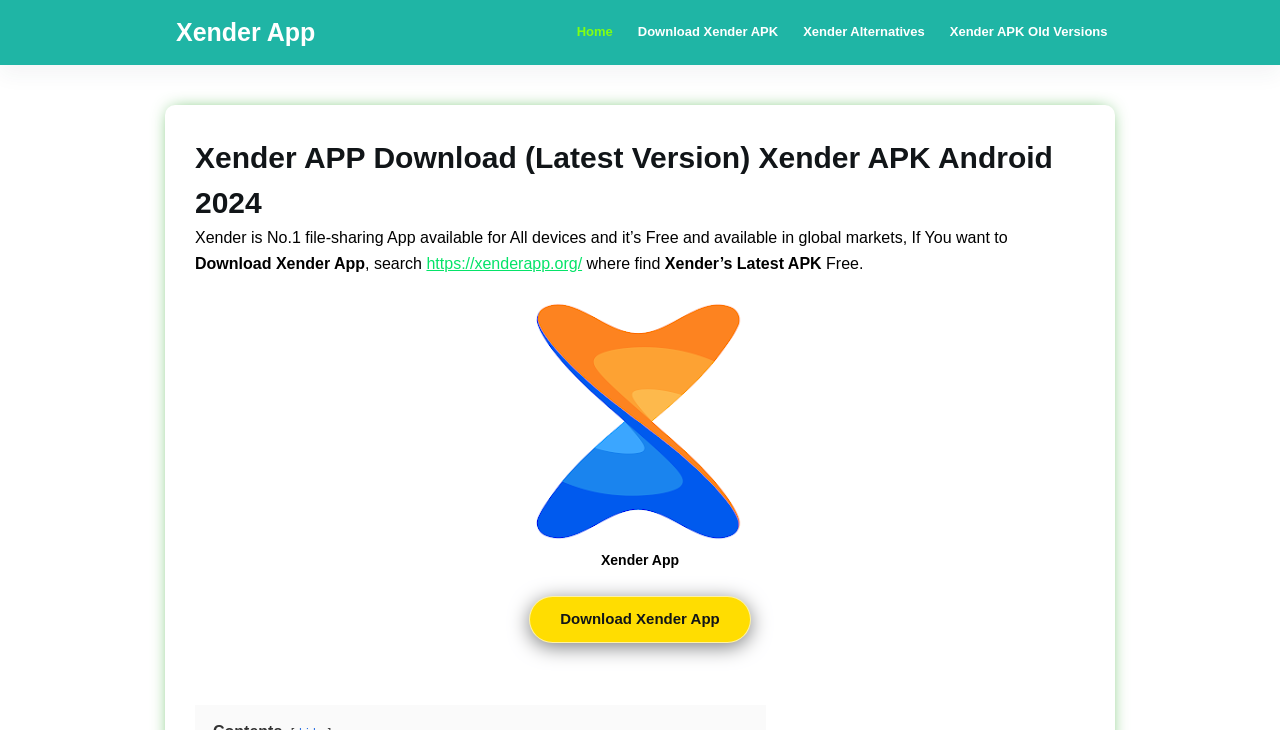What is the name of the file-sharing app?
By examining the image, provide a one-word or phrase answer.

Xender